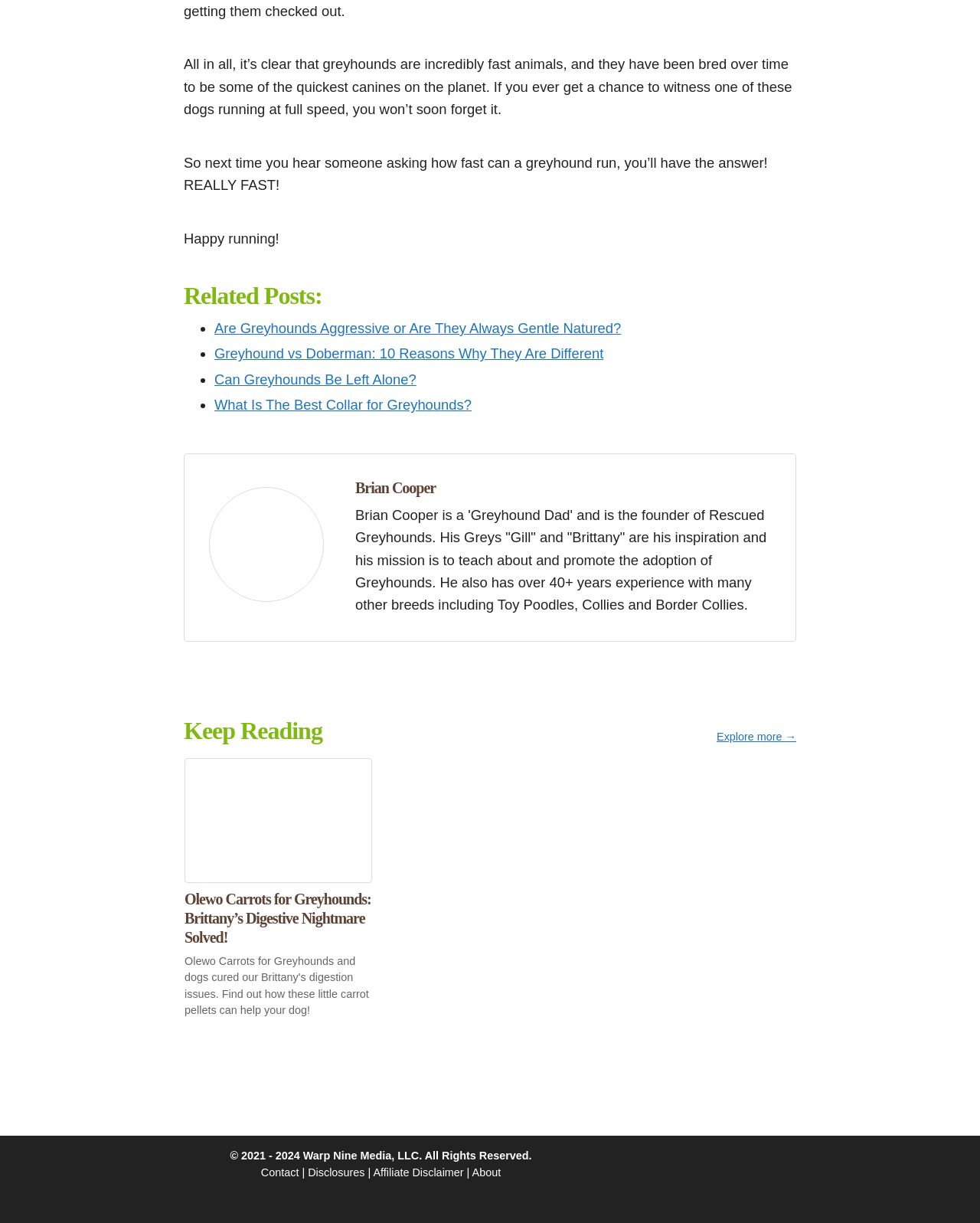Consider the image and give a detailed and elaborate answer to the question: 
How many related posts are listed on the webpage?

The webpage lists four related posts, each with a link and a brief description, under the heading 'Related Posts'.